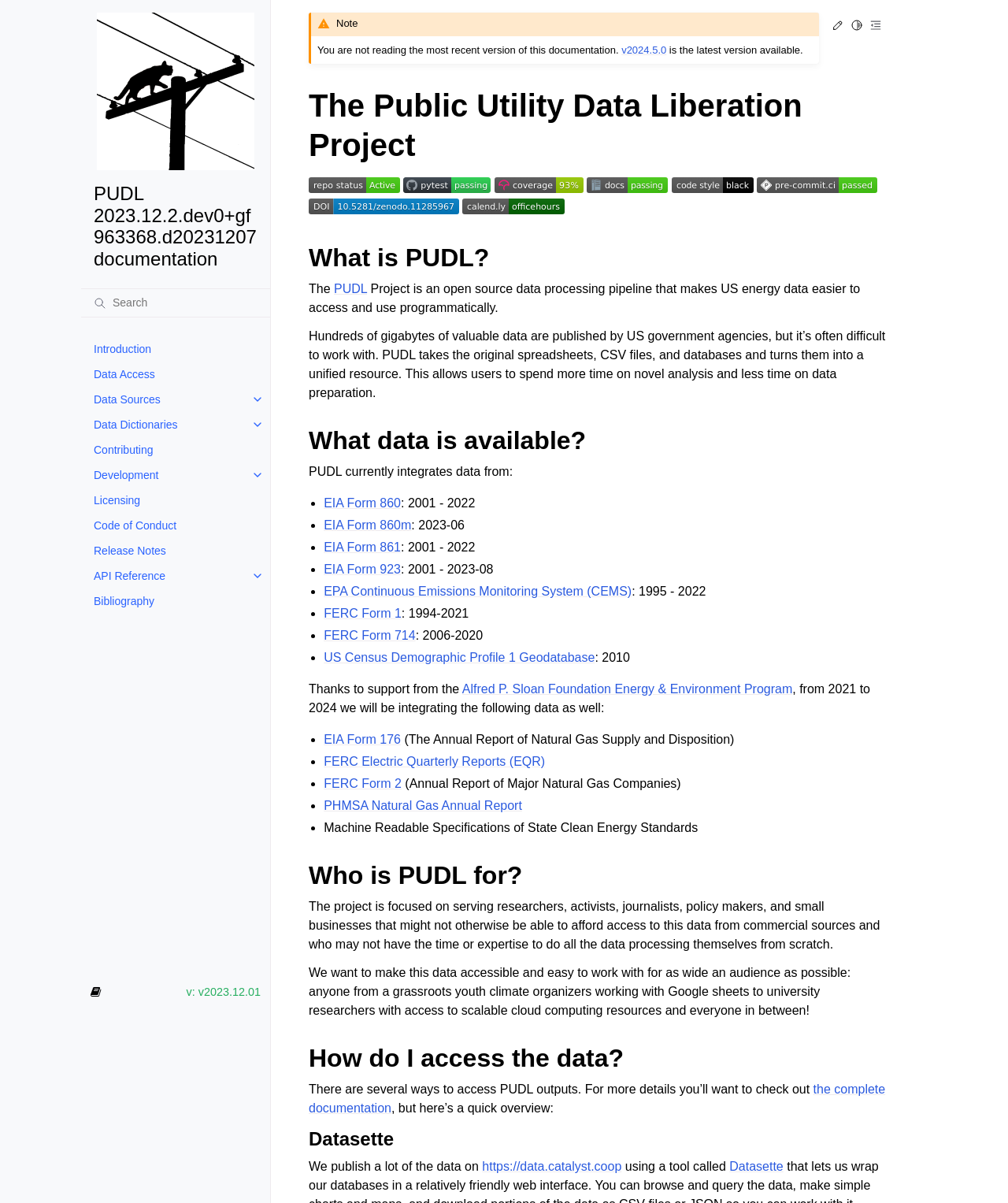Can you determine the bounding box coordinates of the area that needs to be clicked to fulfill the following instruction: "Go to Introduction"?

[0.08, 0.279, 0.268, 0.3]